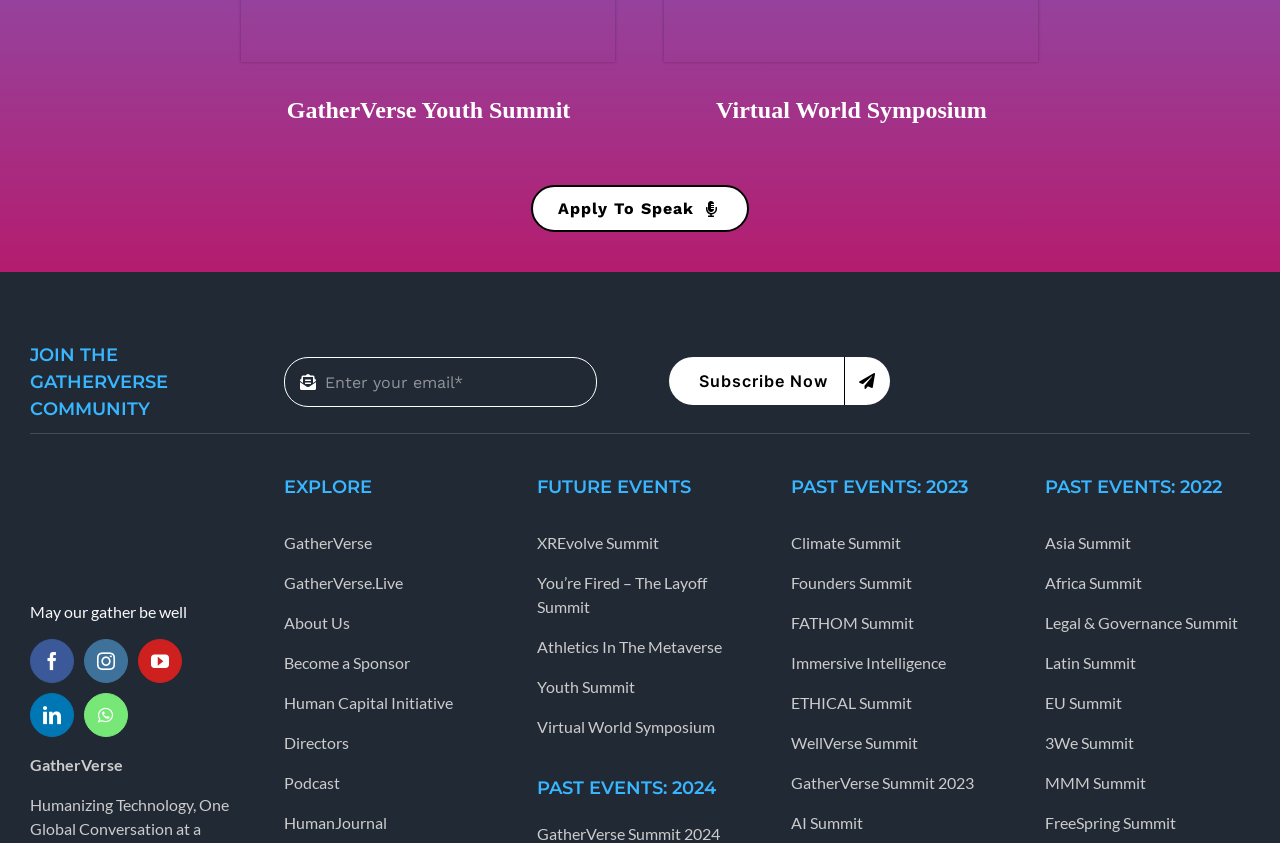Identify the bounding box coordinates of the clickable region necessary to fulfill the following instruction: "Explore the Virtual World Symposium". The bounding box coordinates should be four float numbers between 0 and 1, i.e., [left, top, right, bottom].

[0.559, 0.115, 0.771, 0.146]